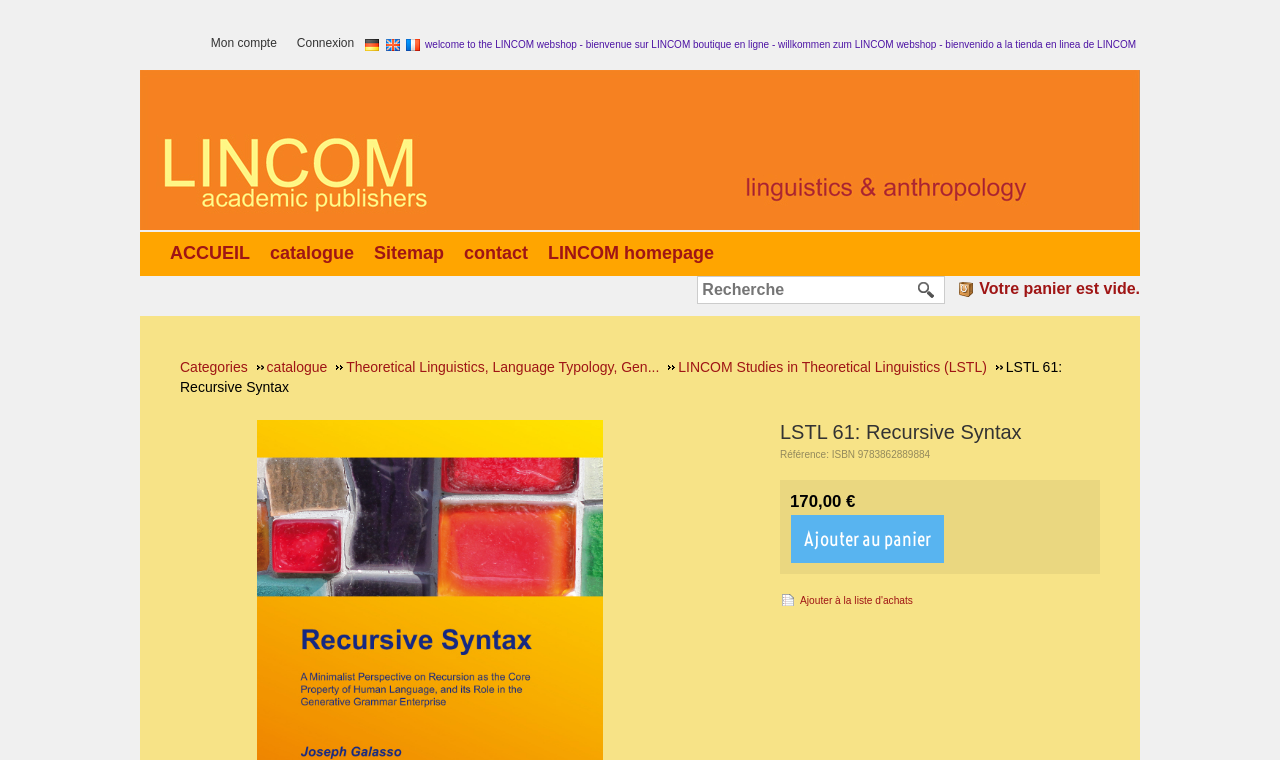Kindly provide the bounding box coordinates of the section you need to click on to fulfill the given instruction: "add to cart".

[0.618, 0.677, 0.738, 0.74]